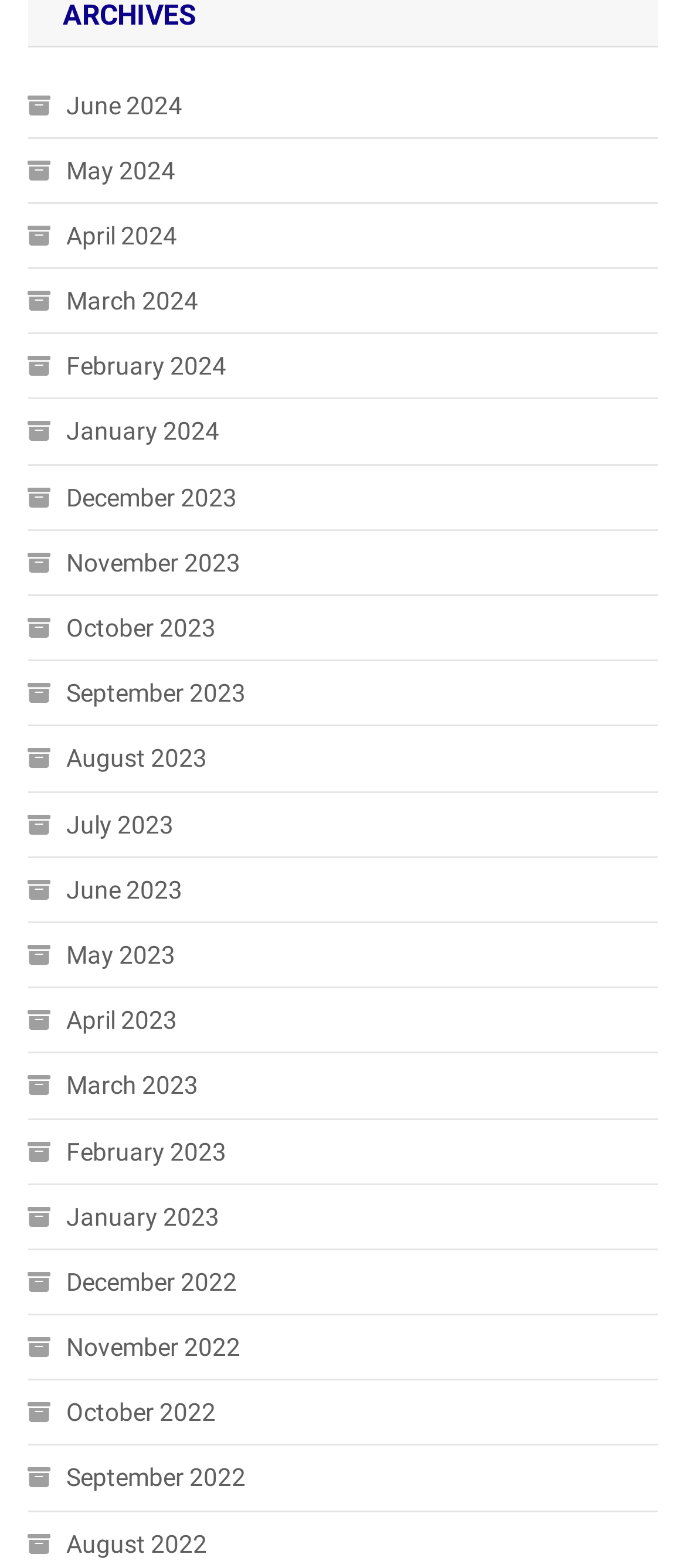Are the months listed in chronological order?
Provide a well-explained and detailed answer to the question.

I examined the list of links and found that the months are listed in reverse chronological order, with the most recent month (June 2024) first and the earliest month (December 2022) last.